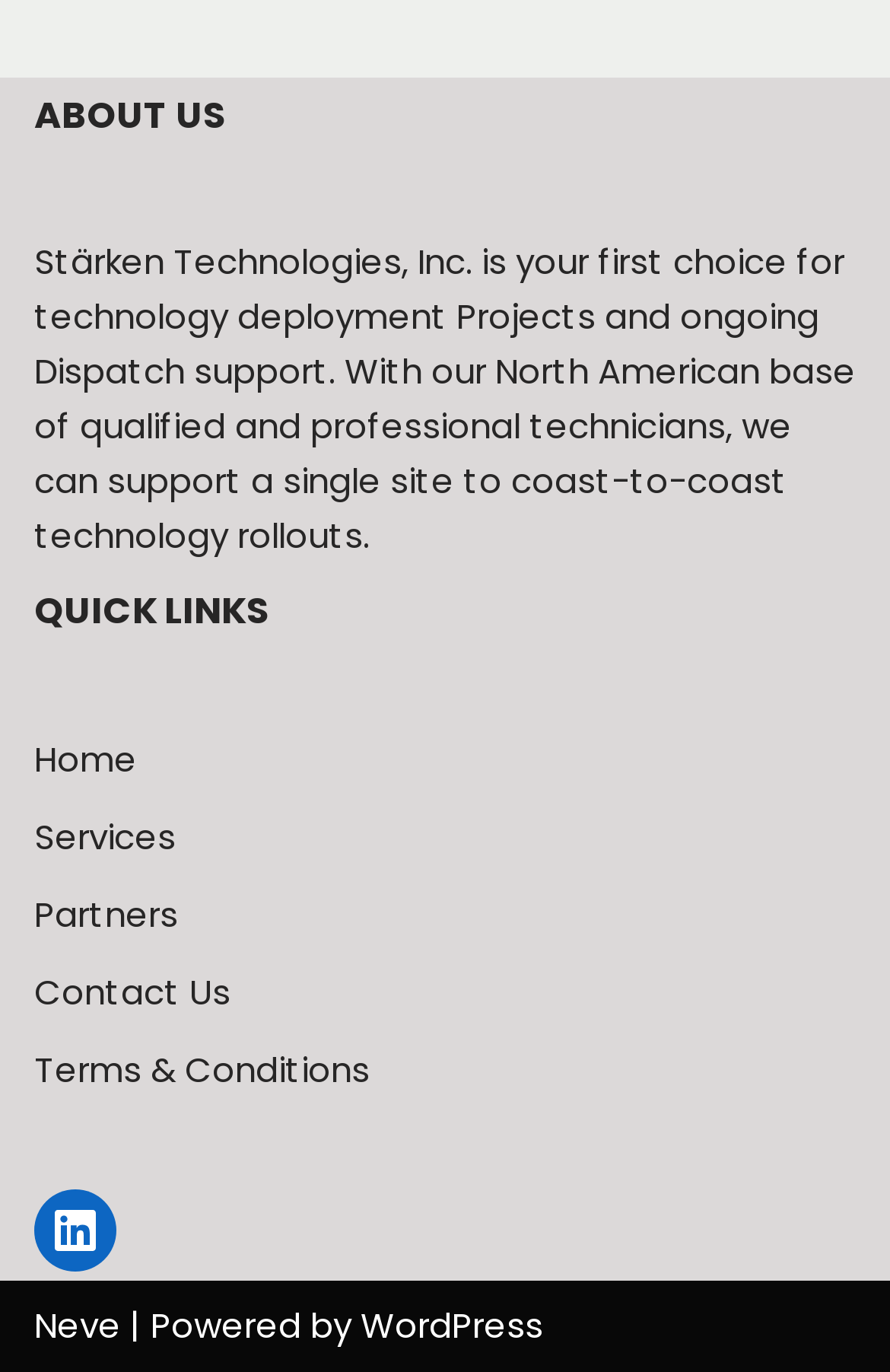Locate the UI element described by About Us in the provided webpage screenshot. Return the bounding box coordinates in the format (top-left x, top-left y, bottom-right x, bottom-right y), ensuring all values are between 0 and 1.

None